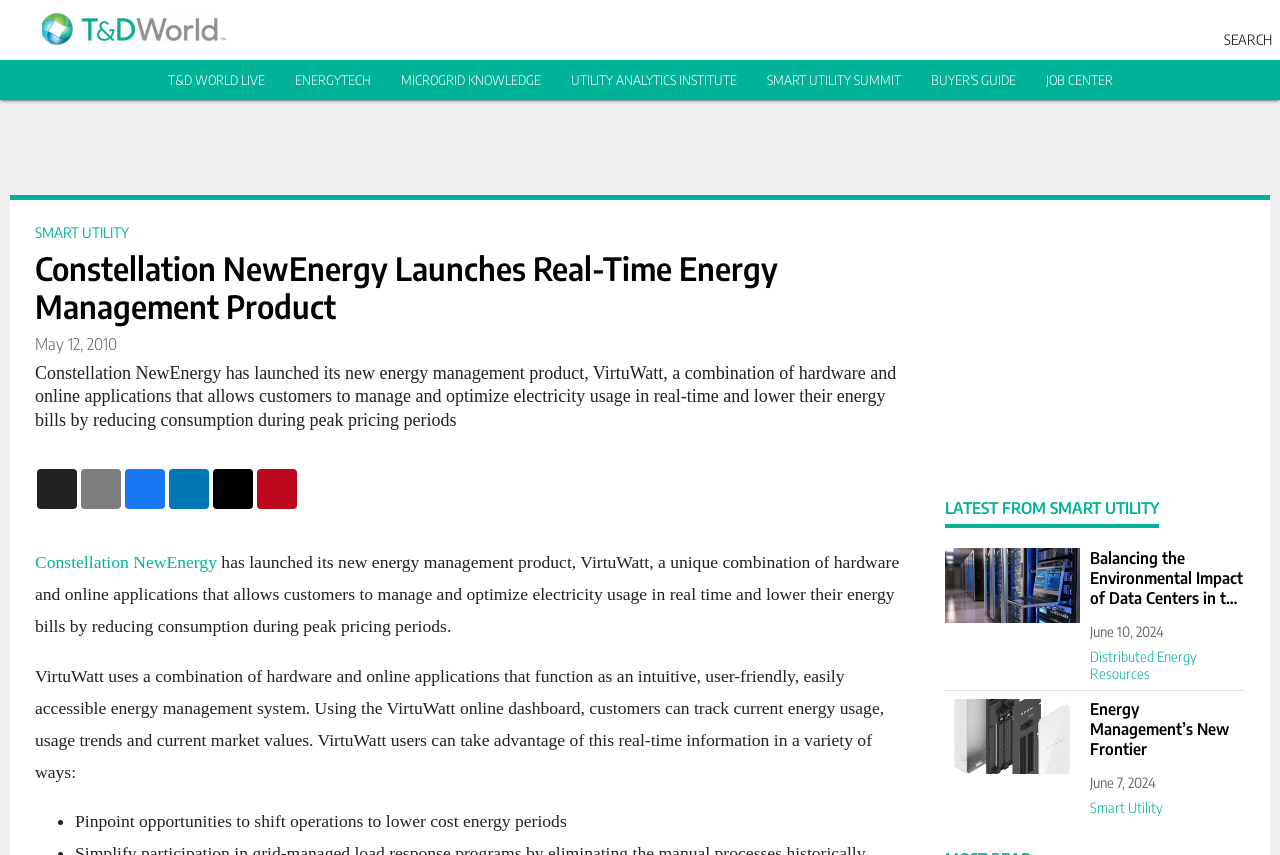Extract the text of the main heading from the webpage.

Constellation NewEnergy Launches Real-Time Energy Management Product